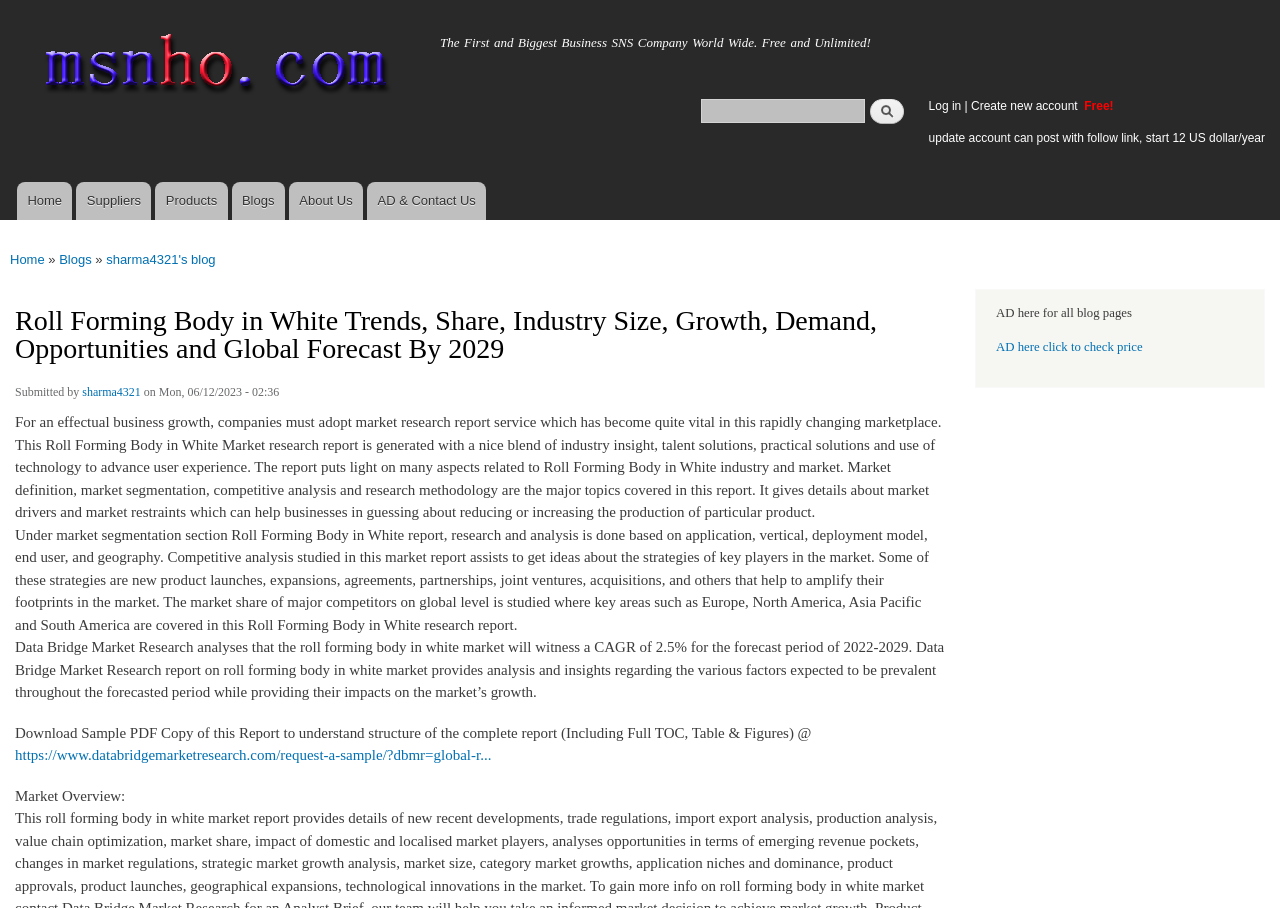Find the bounding box coordinates of the element you need to click on to perform this action: 'Search for something'. The coordinates should be represented by four float values between 0 and 1, in the format [left, top, right, bottom].

[0.547, 0.108, 0.675, 0.135]